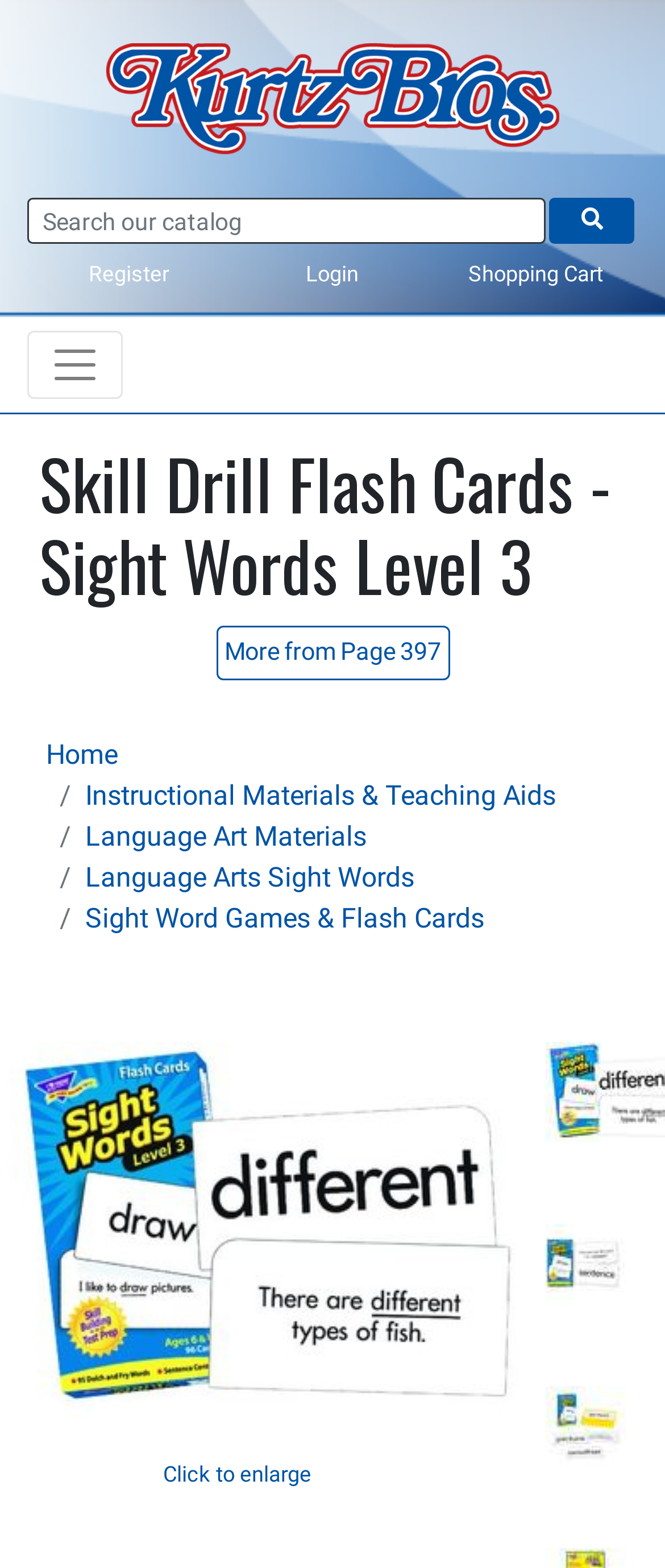Please provide a comprehensive response to the question below by analyzing the image: 
What is the product name on the webpage?

I looked at the heading on the webpage and found the text 'Skill Drill Flash Cards - Sight Words Level 3', which is likely the name of the product being displayed.